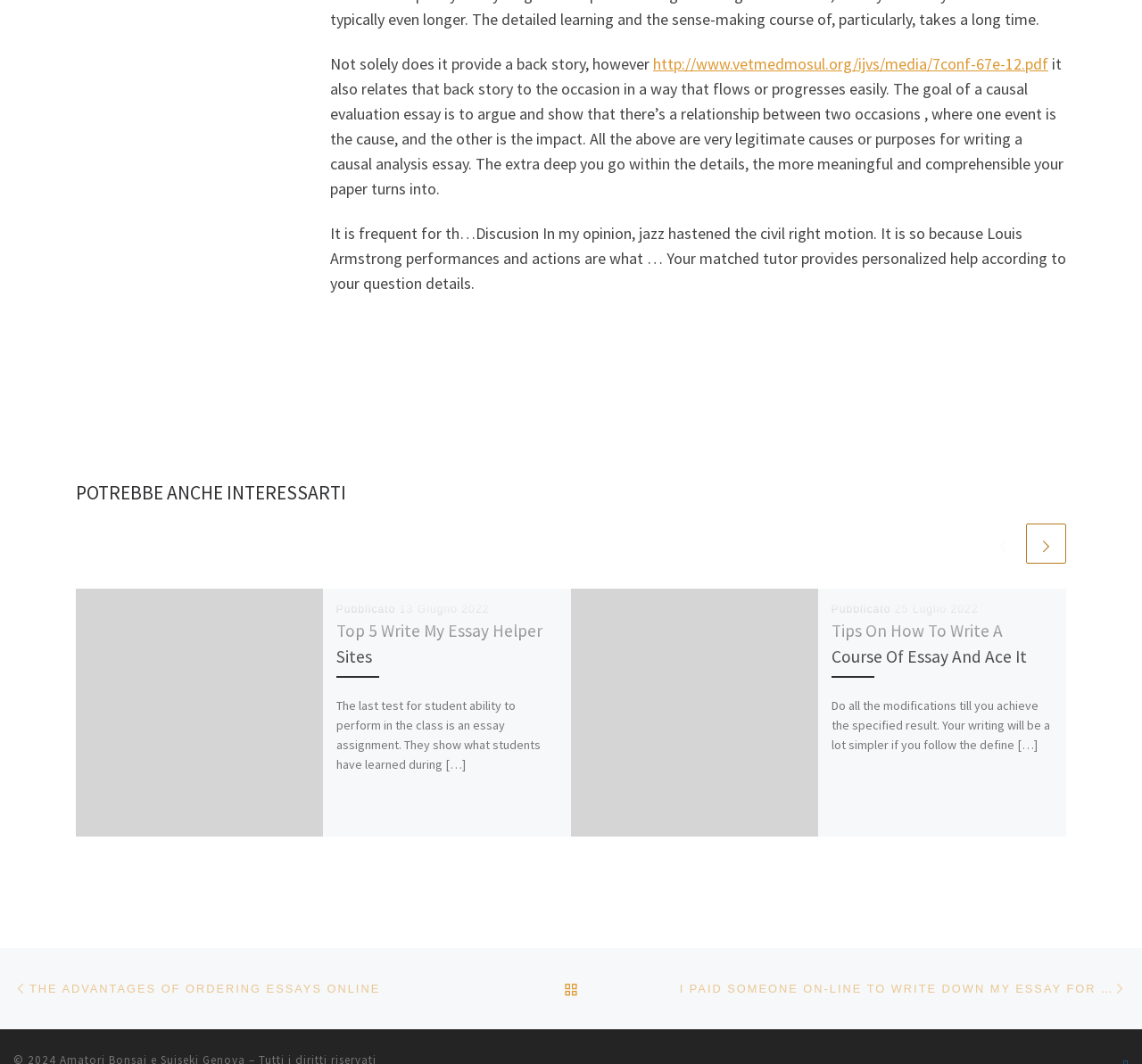What is the title of the second article?
Please answer the question as detailed as possible.

I determined the title of the second article by looking at the heading 'Tips On How To Write A Course Of Essay And Ace It' inside the second article element, which suggests that the article is about writing a course of essay.